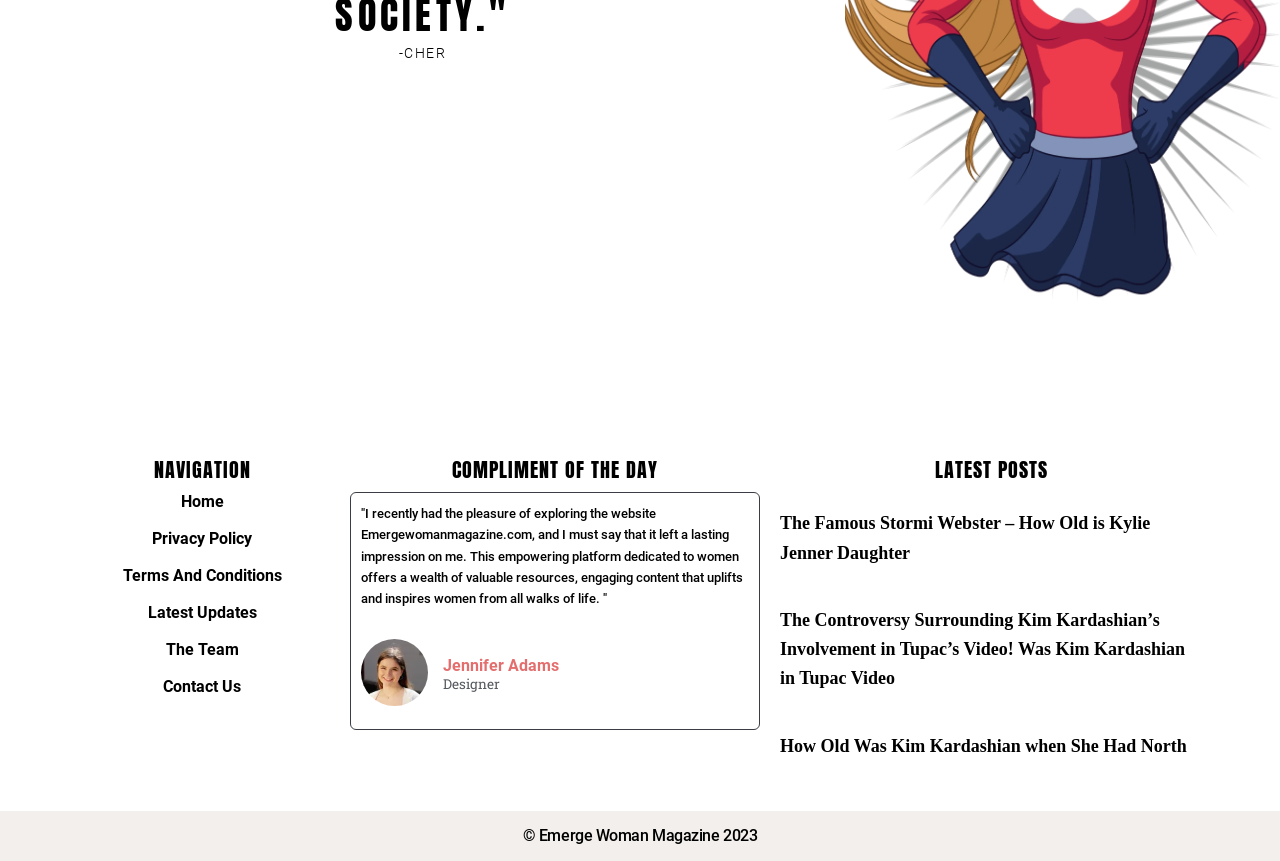Please determine the bounding box coordinates of the element to click on in order to accomplish the following task: "Click on the Home link". Ensure the coordinates are four float numbers ranging from 0 to 1, i.e., [left, top, right, bottom].

[0.058, 0.572, 0.258, 0.595]